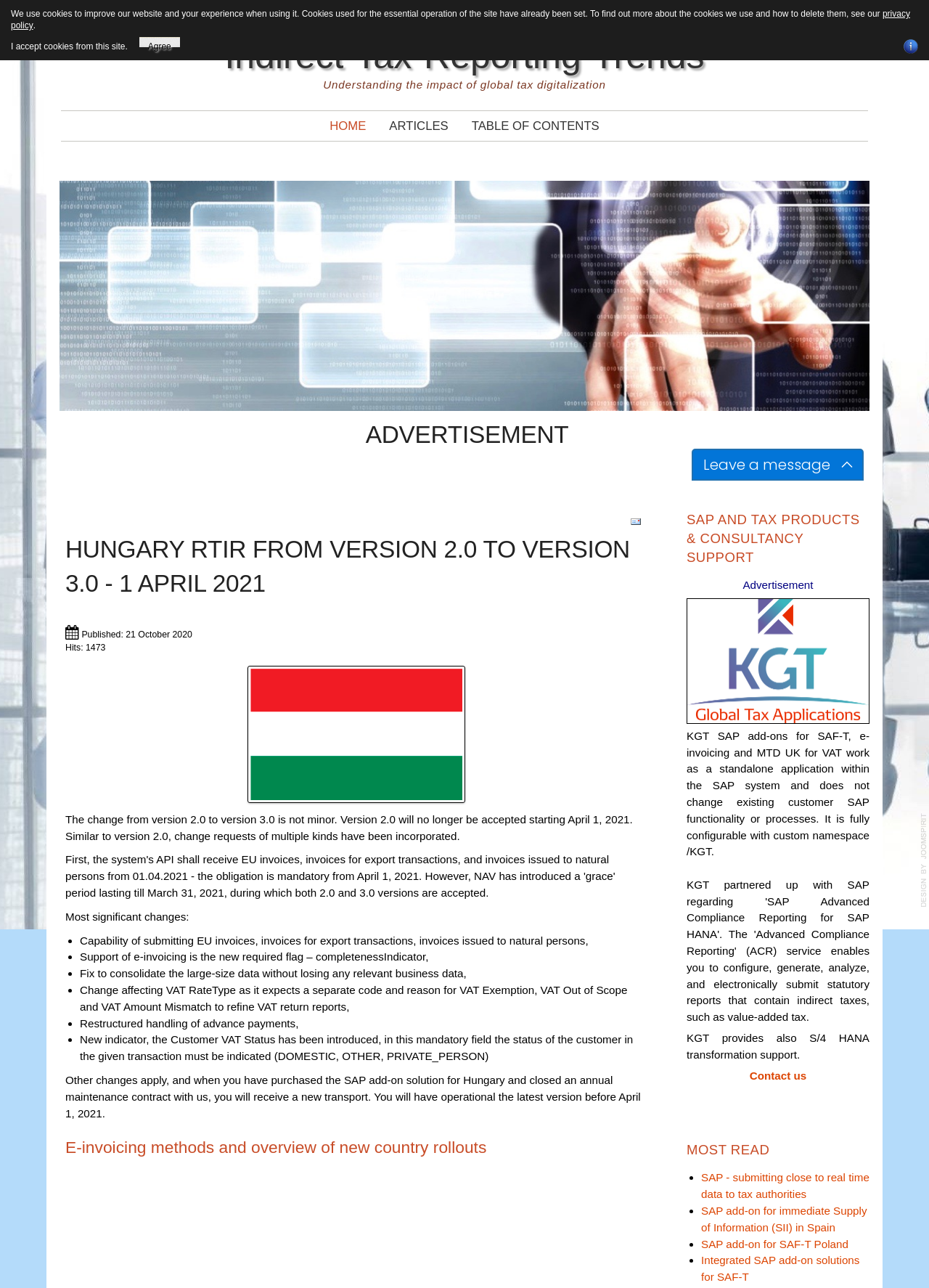Analyze the image and give a detailed response to the question:
What is the new required flag in e-invoicing?

According to the webpage, one of the significant changes in Hungary RTIR is the support of e-invoicing, which is the new required flag – completenessIndicator.